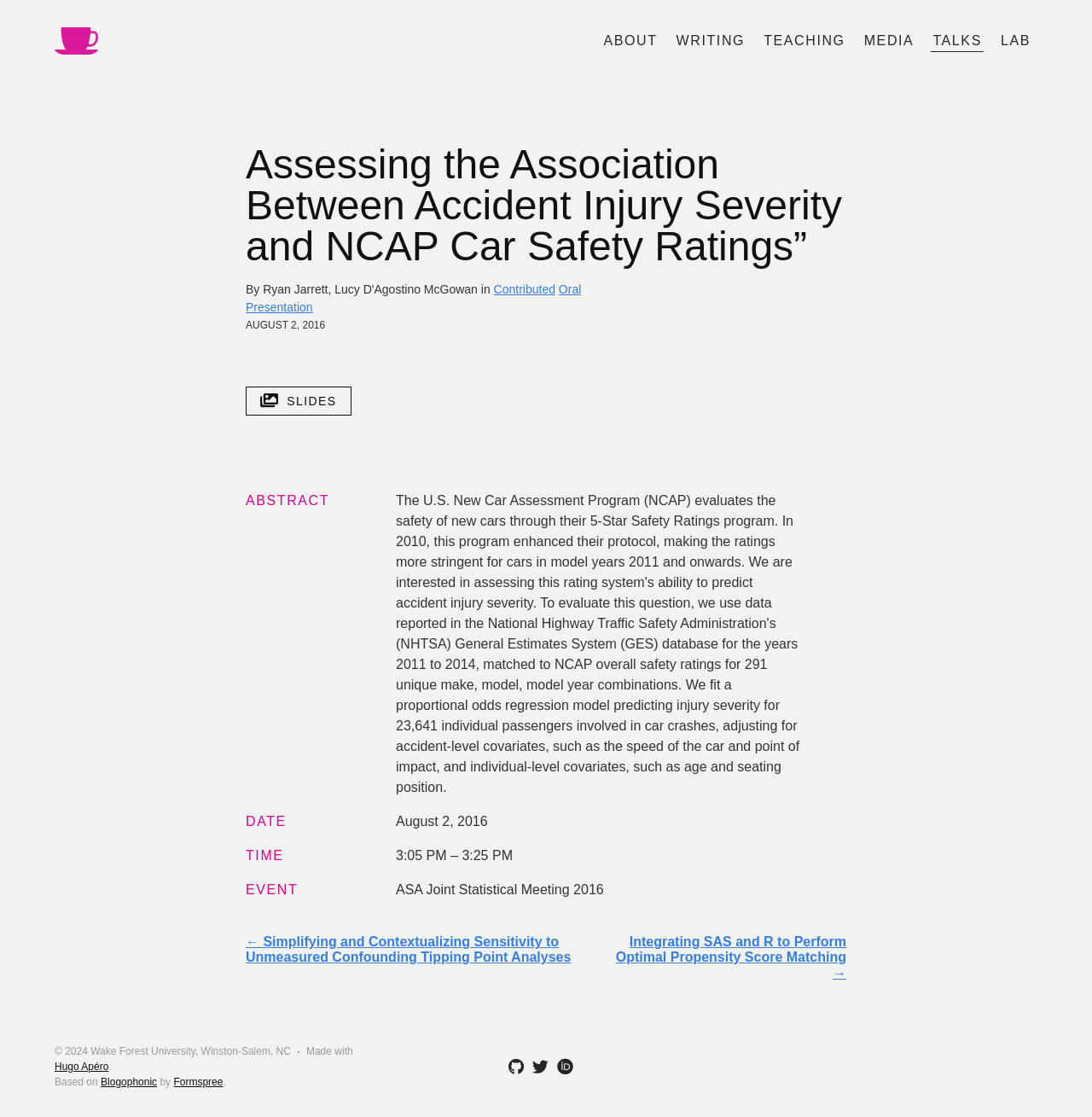What is the date of the event?
Based on the image, answer the question with a single word or brief phrase.

August 2, 2016